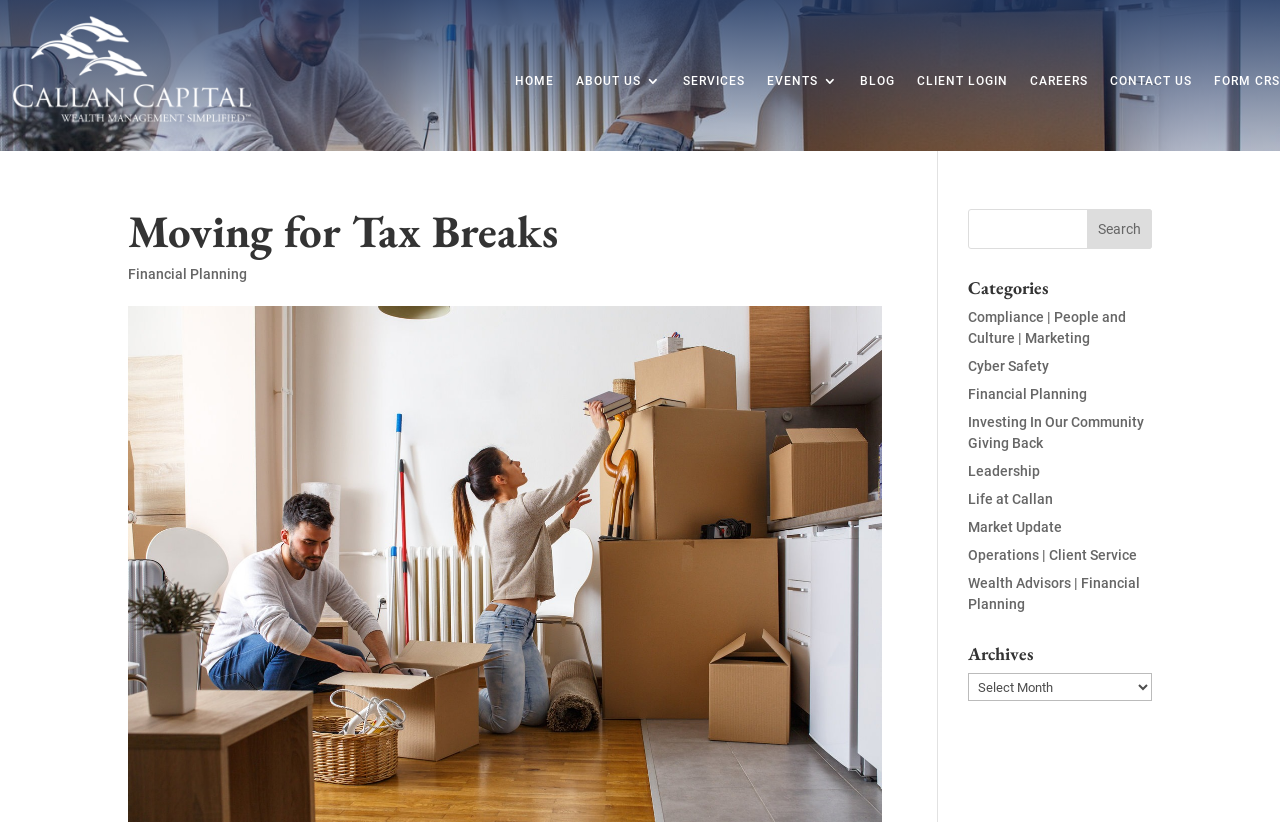Based on the element description, predict the bounding box coordinates (top-left x, top-left y, bottom-right x, bottom-right y) for the UI element in the screenshot: Financial Planning

[0.1, 0.324, 0.193, 0.343]